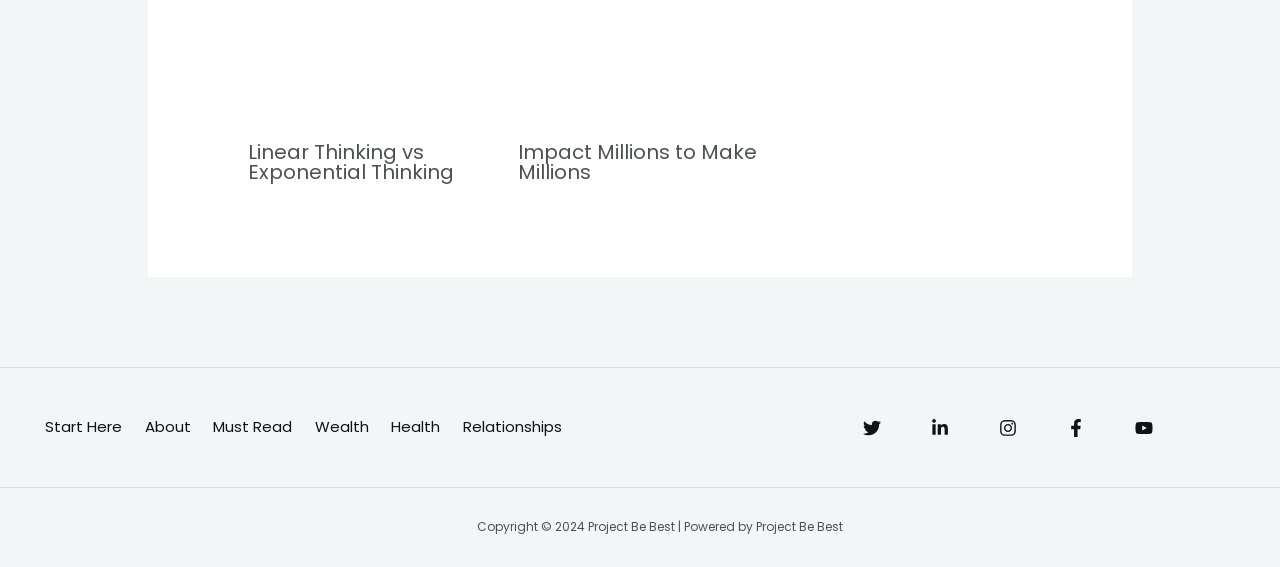Provide the bounding box coordinates of the section that needs to be clicked to accomplish the following instruction: "Go to Start Here."

[0.035, 0.729, 0.107, 0.778]